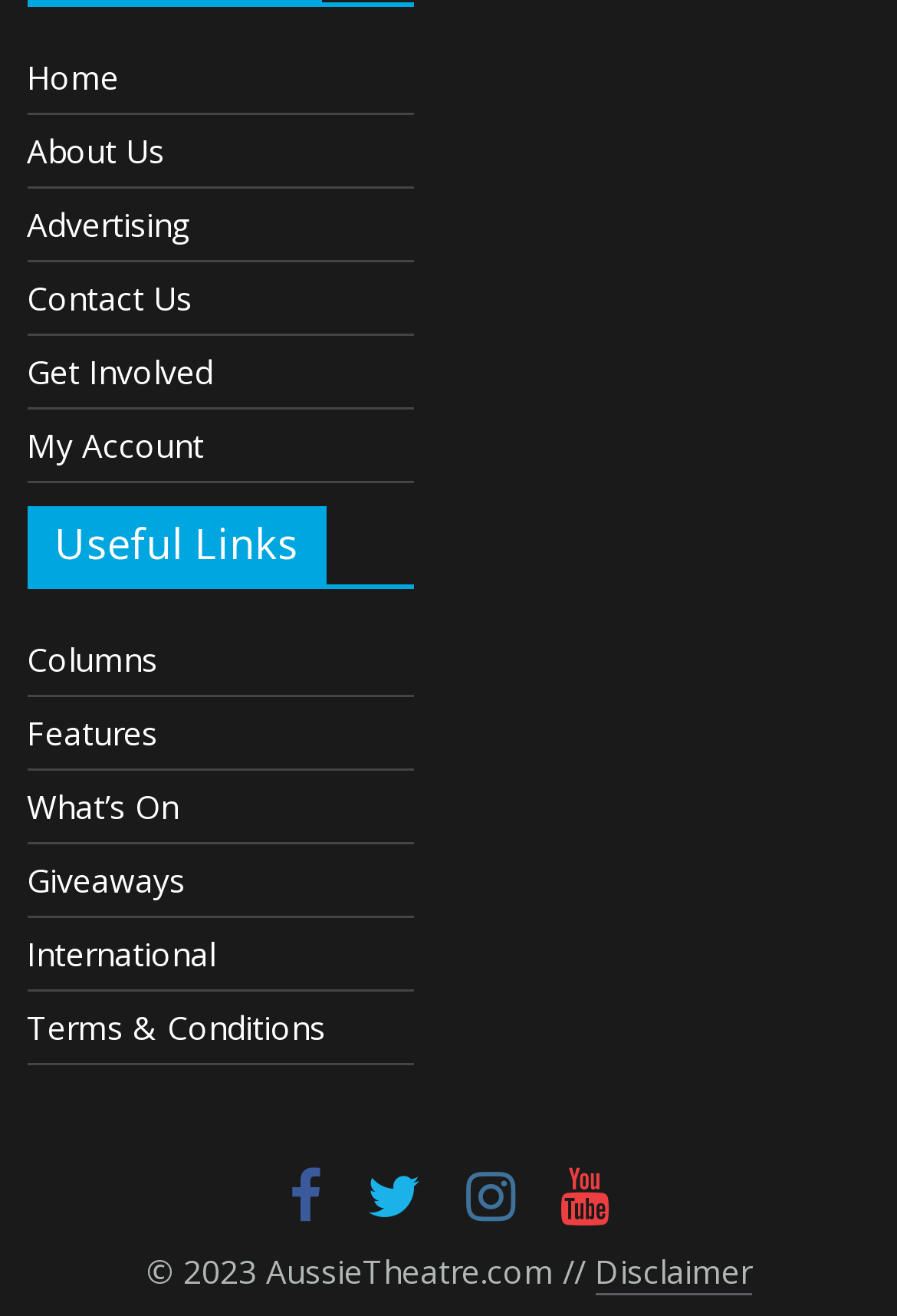Give a concise answer using one word or a phrase to the following question:
What is the purpose of the links under 'Useful Links'?

Provide additional resources